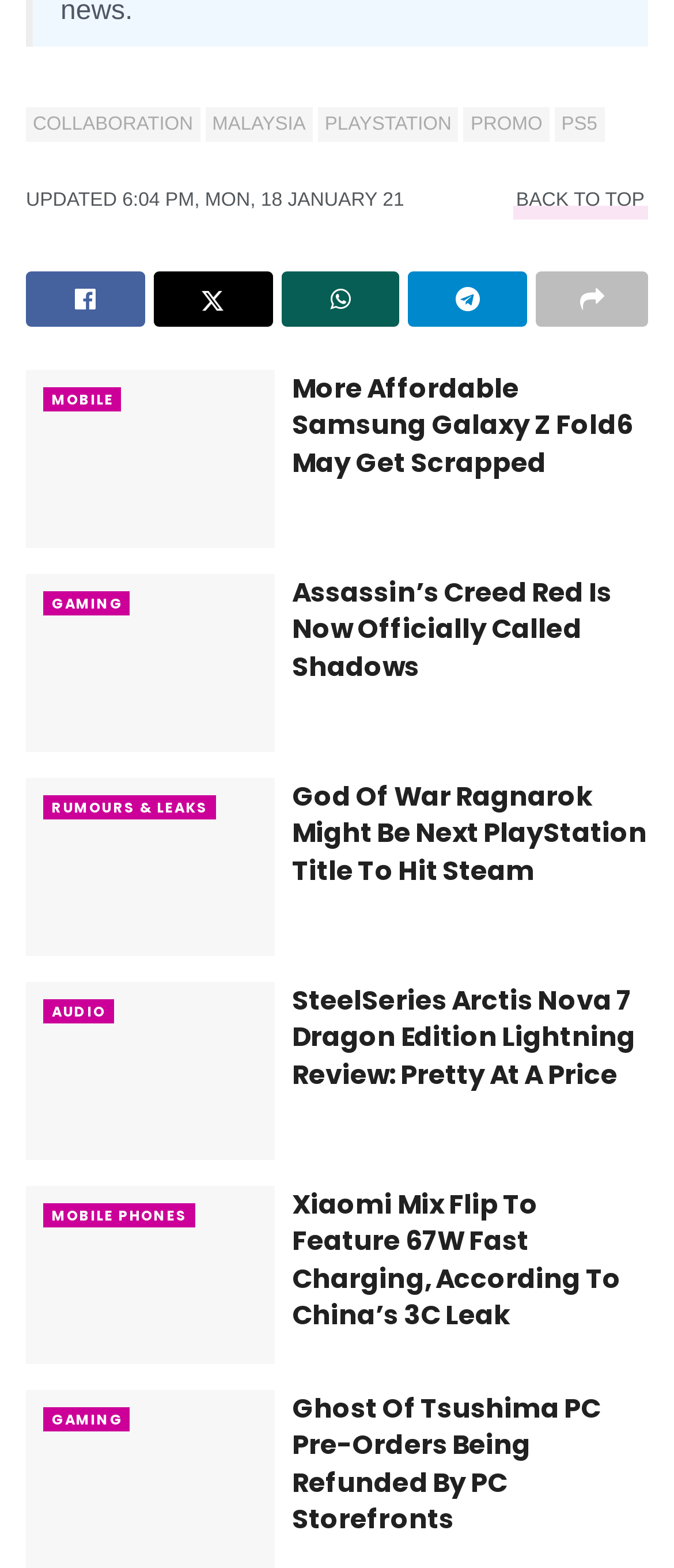Please specify the coordinates of the bounding box for the element that should be clicked to carry out this instruction: "Read the article about Ghost Of Tsushima PC Pre-Orders Being Refunded". The coordinates must be four float numbers between 0 and 1, formatted as [left, top, right, bottom].

[0.433, 0.886, 0.962, 0.981]